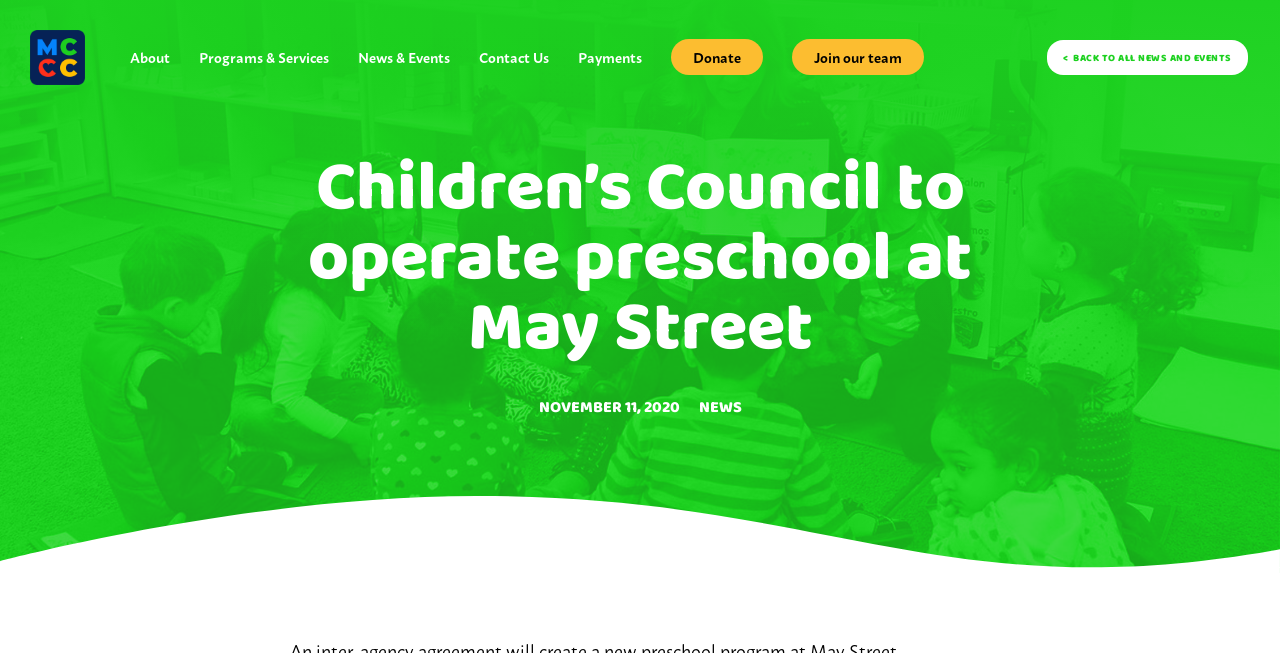Kindly determine the bounding box coordinates of the area that needs to be clicked to fulfill this instruction: "View the 'News & Events' page".

[0.28, 0.046, 0.352, 0.13]